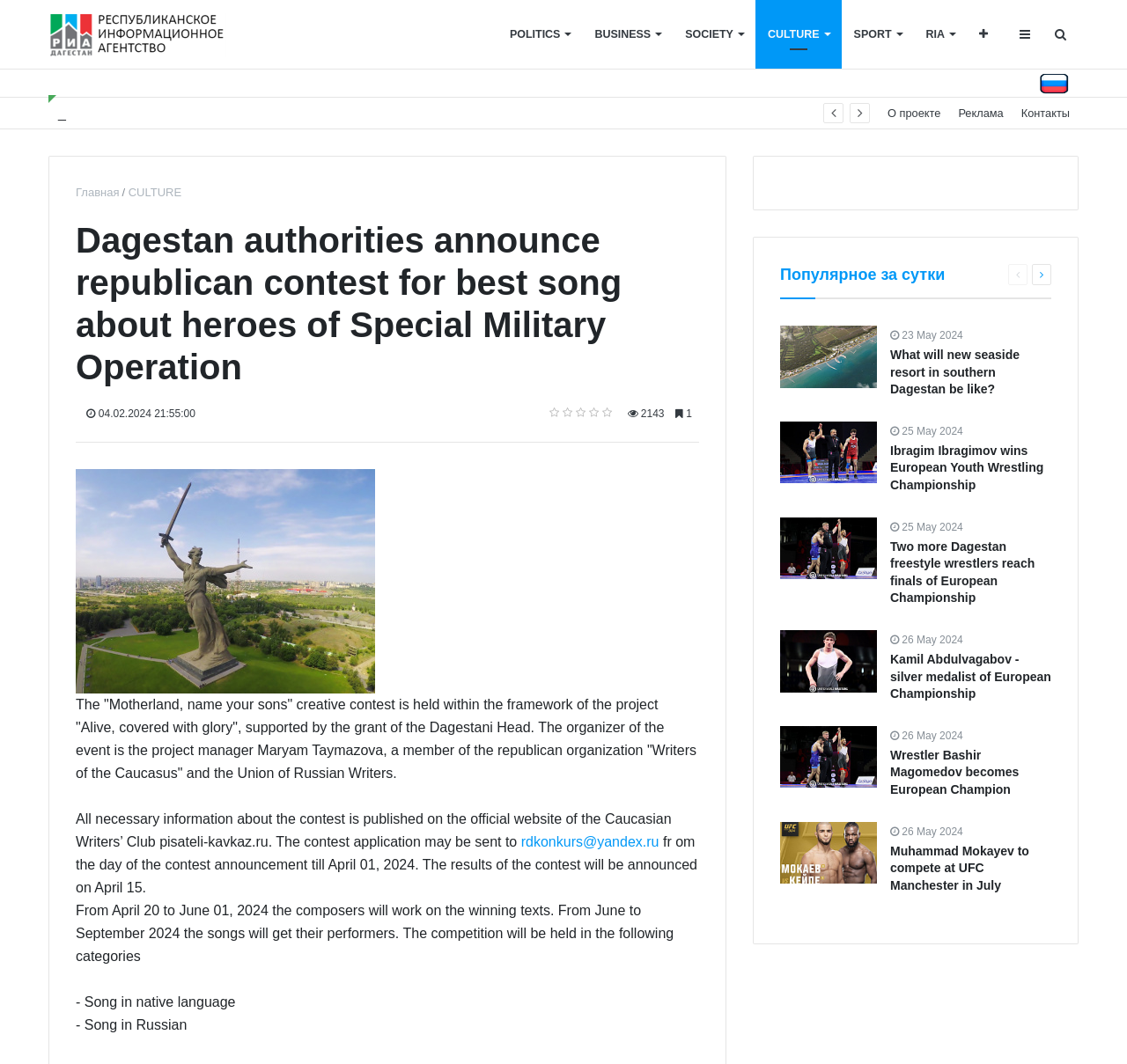Generate the text of the webpage's primary heading.

Dagestan authorities announce republican contest for best song about heroes of Special Military Operation